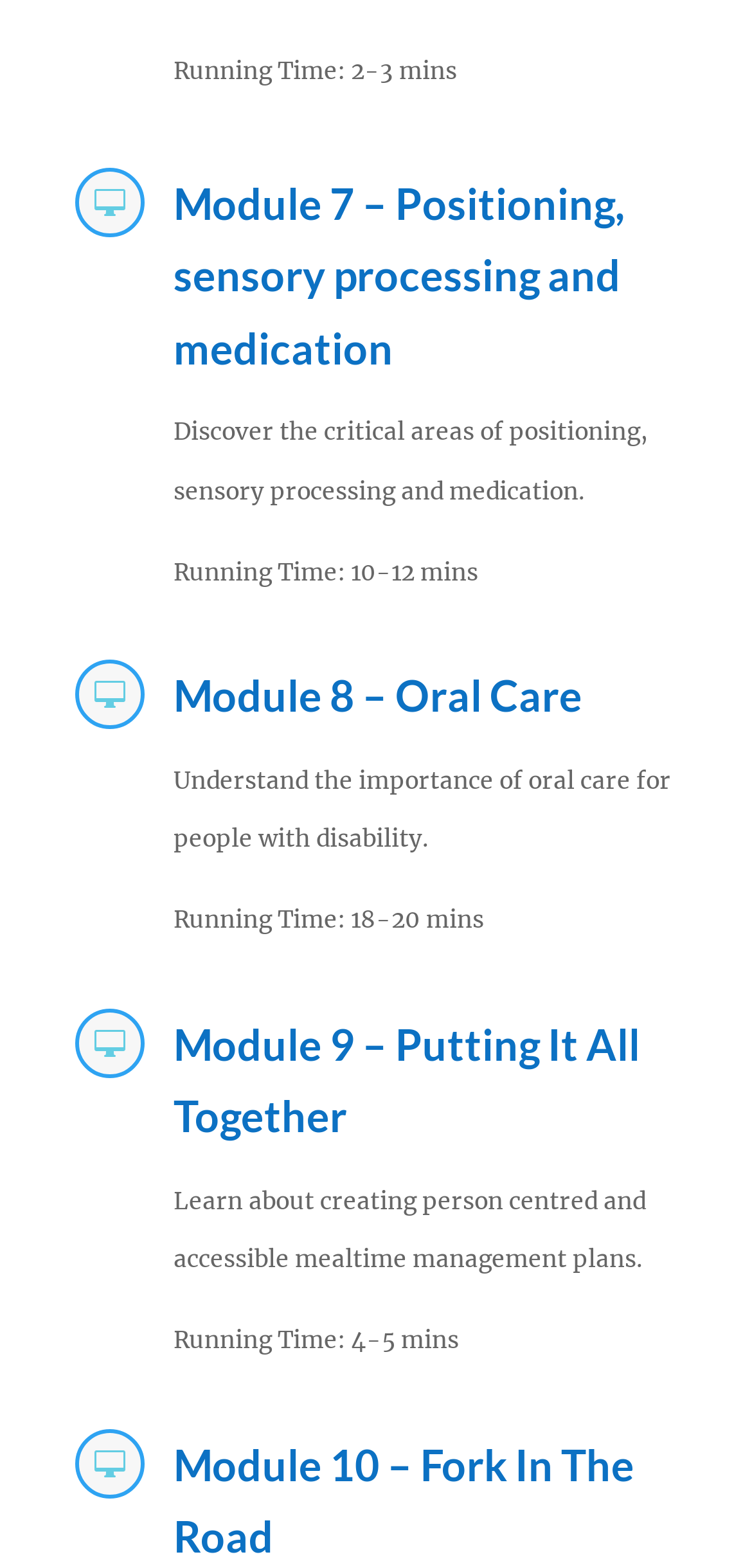Examine the image and give a thorough answer to the following question:
What is the importance of oral care mentioned in Module 8?

I found the importance of oral care mentioned in Module 8 by looking at the StaticText element with the text 'Understand the importance of oral care for people with disability.' which is a child of the LayoutTable element with the heading 'Module 8 – Oral Care'.